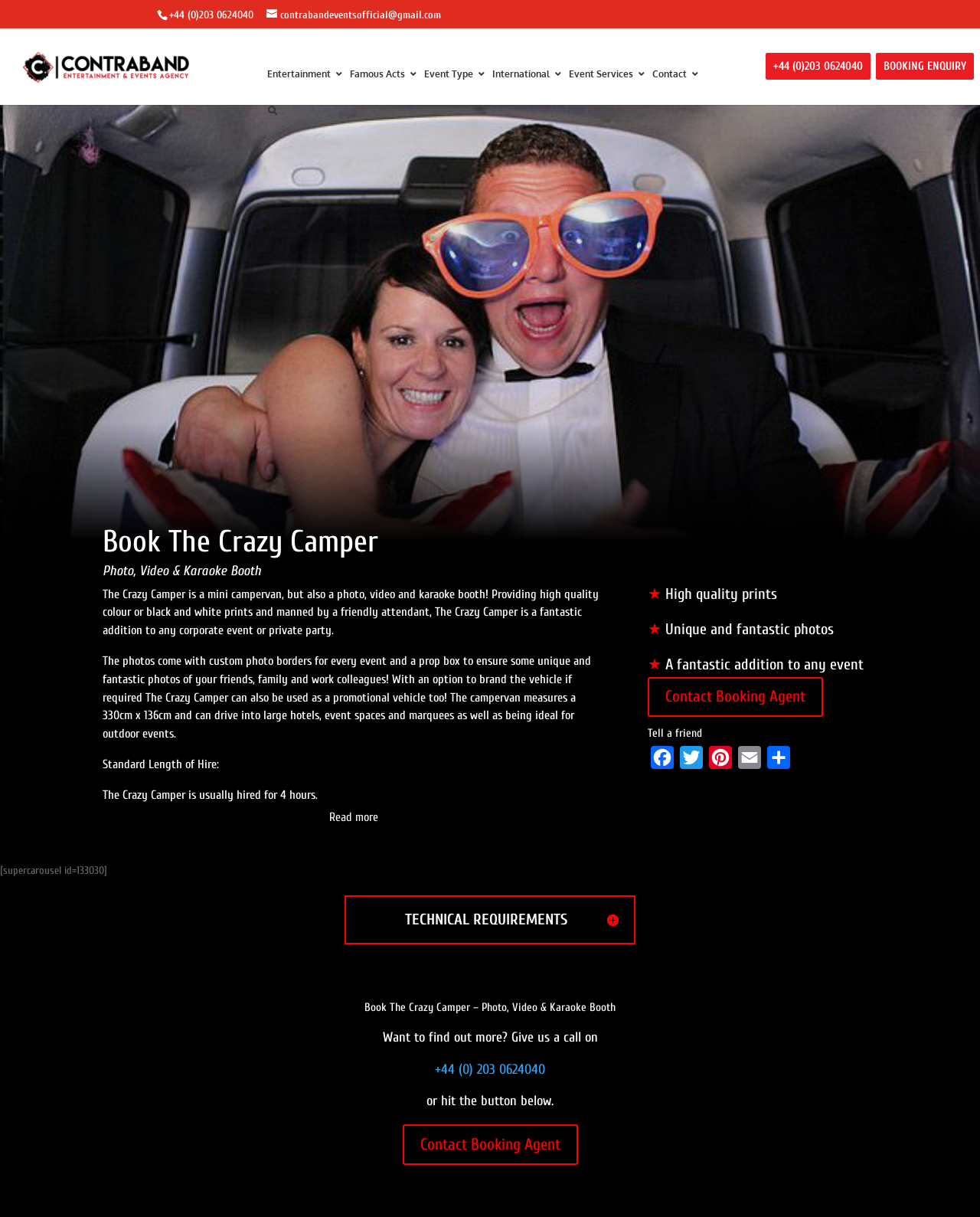Please predict the bounding box coordinates of the element's region where a click is necessary to complete the following instruction: "Book The Crazy Camper". The coordinates should be represented by four float numbers between 0 and 1, i.e., [left, top, right, bottom].

[0.893, 0.043, 0.995, 0.066]